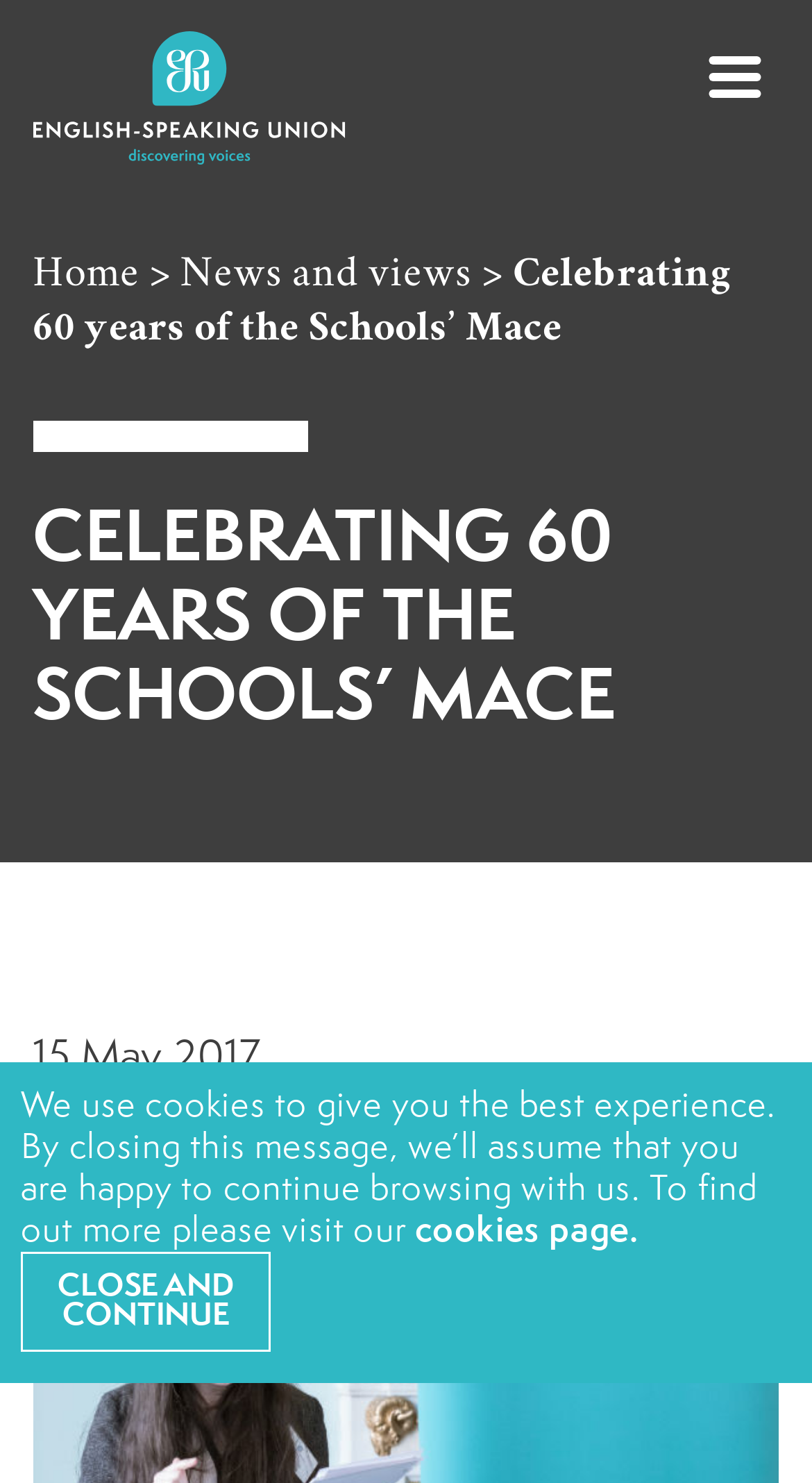What is the date mentioned on the page?
Refer to the screenshot and answer in one word or phrase.

15 May 2017